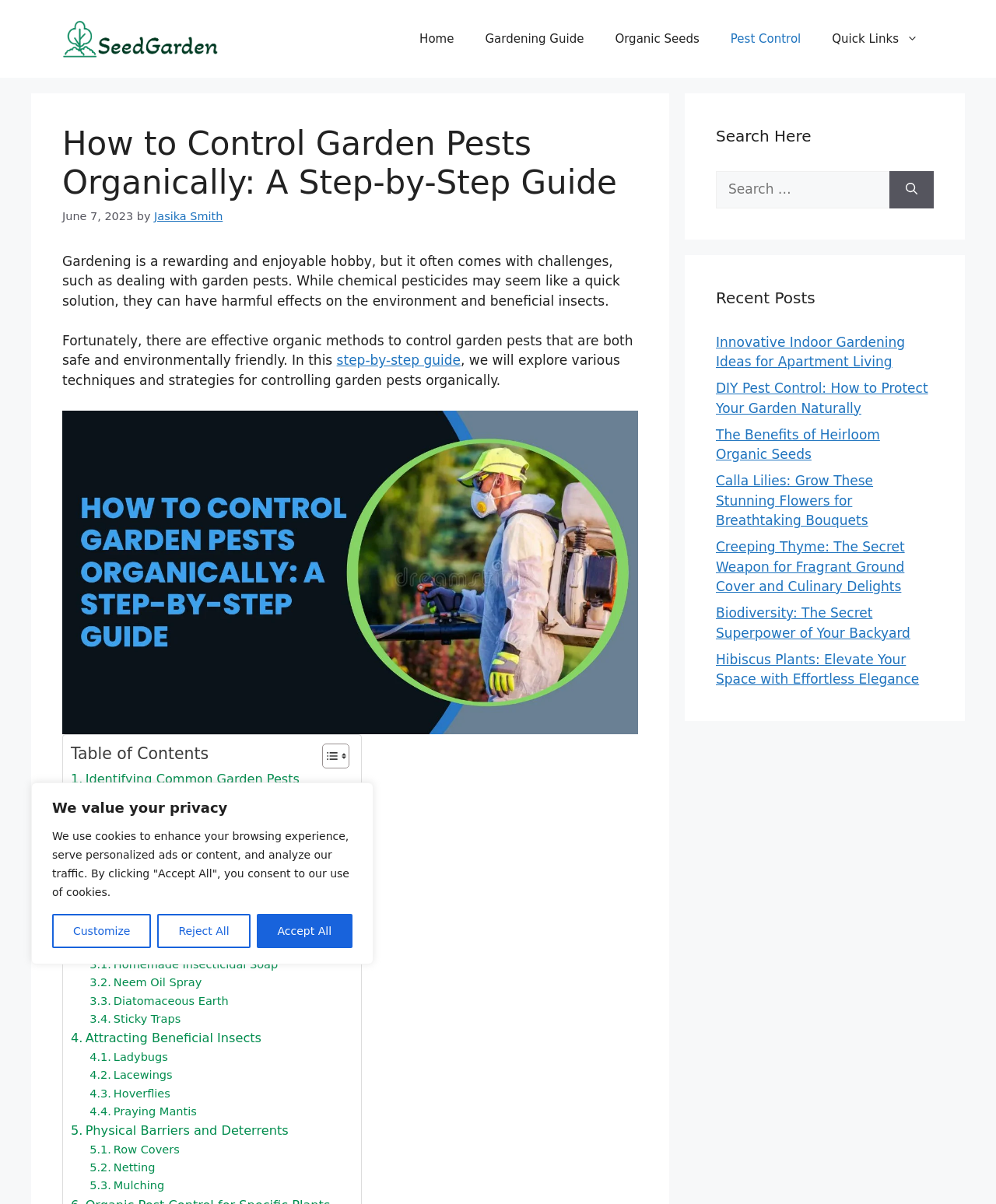Determine the bounding box coordinates of the region that needs to be clicked to achieve the task: "Search for a topic".

[0.719, 0.142, 0.893, 0.173]